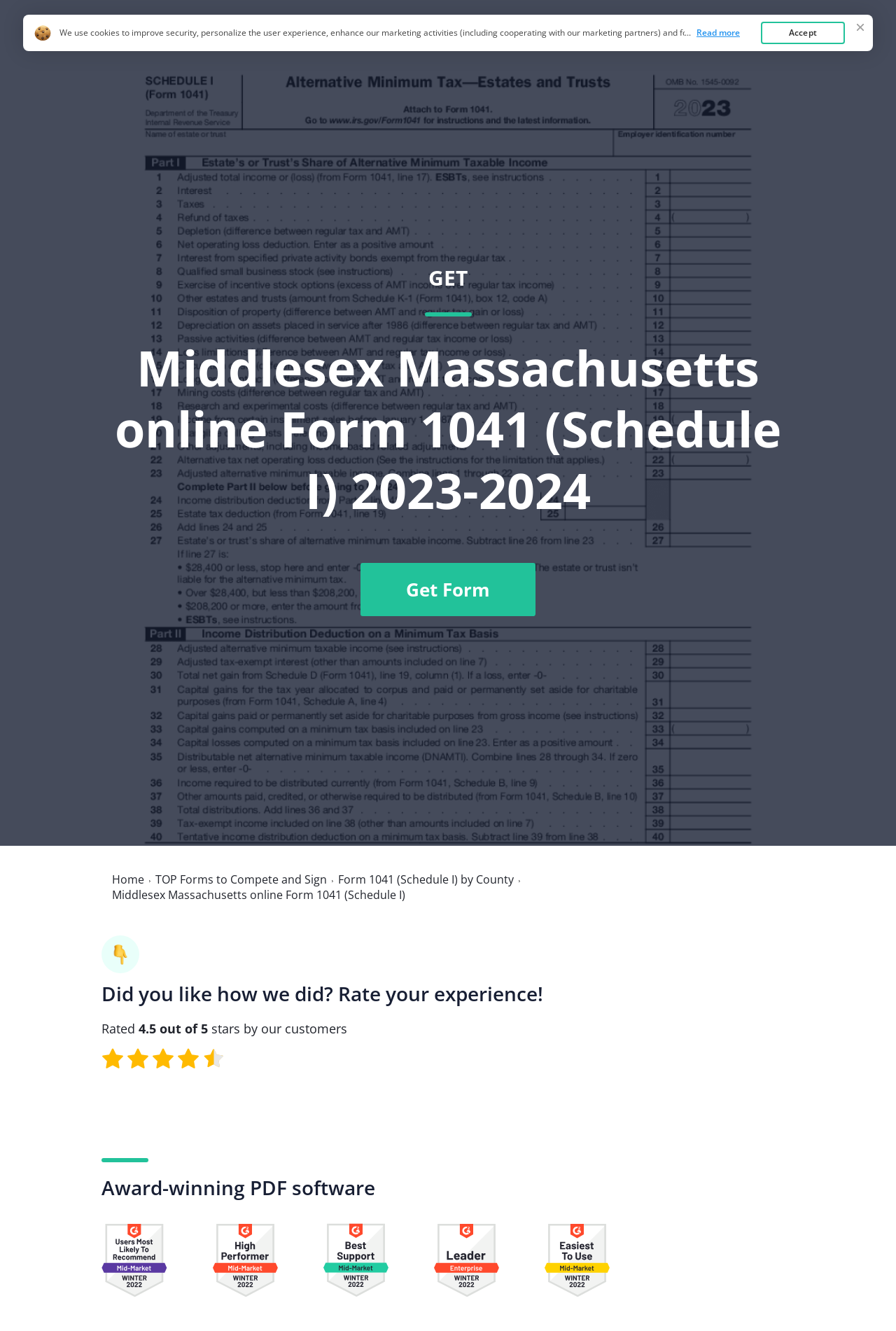How many links are there in the top navigation bar?
Based on the content of the image, thoroughly explain and answer the question.

The top navigation bar contains three link elements: 'Home', 'Top Forms', and 'Form 1041 Schedule I'. These links are located at the top of the webpage and have y-coordinates between 0.027 and 0.039.